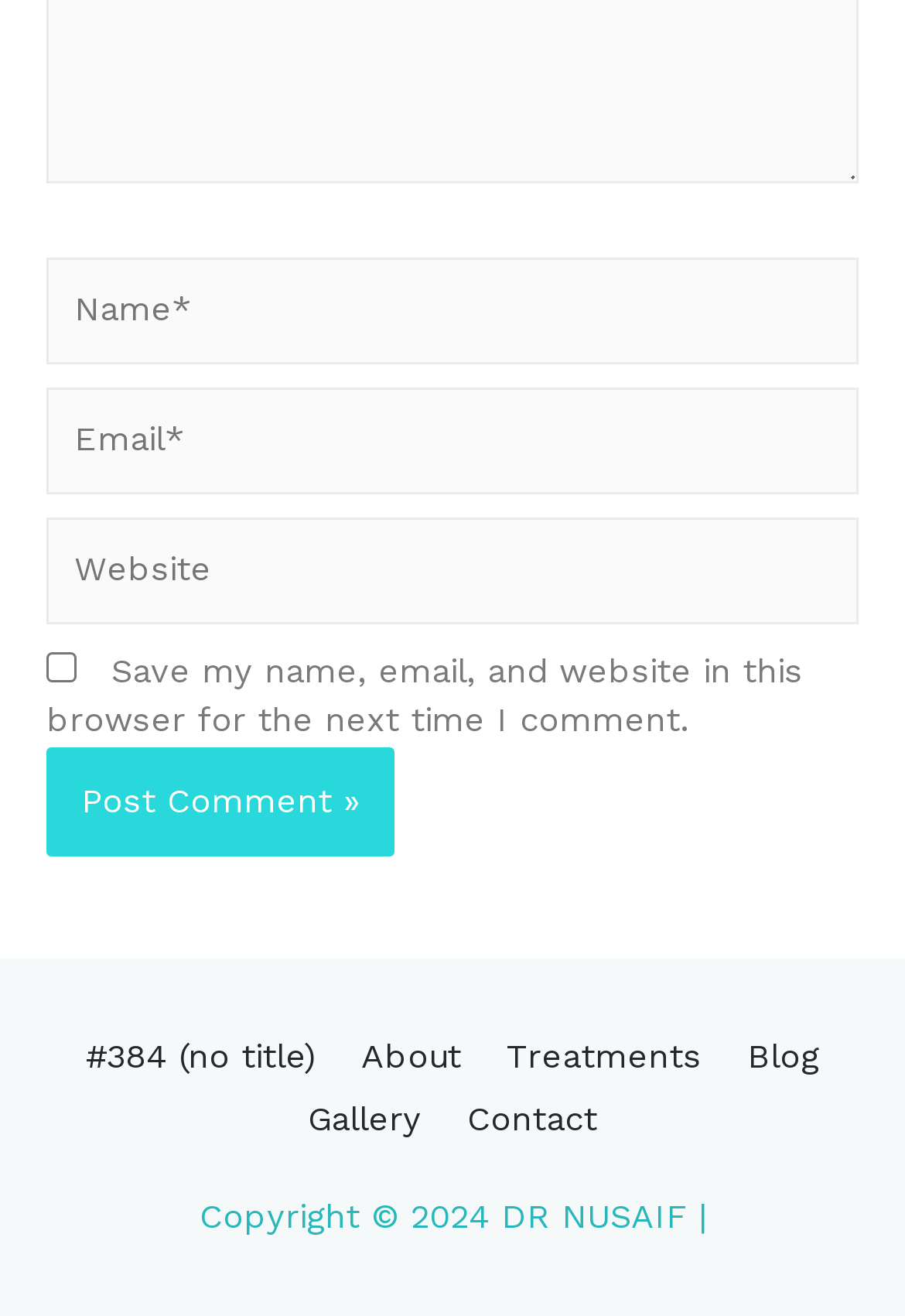How many input fields are required?
Provide a well-explained and detailed answer to the question.

By examining the webpage, I found two input fields with an asterisk (*) symbol, indicating they are required. These fields are 'Name*' and 'Email*'. Therefore, there are two required input fields.